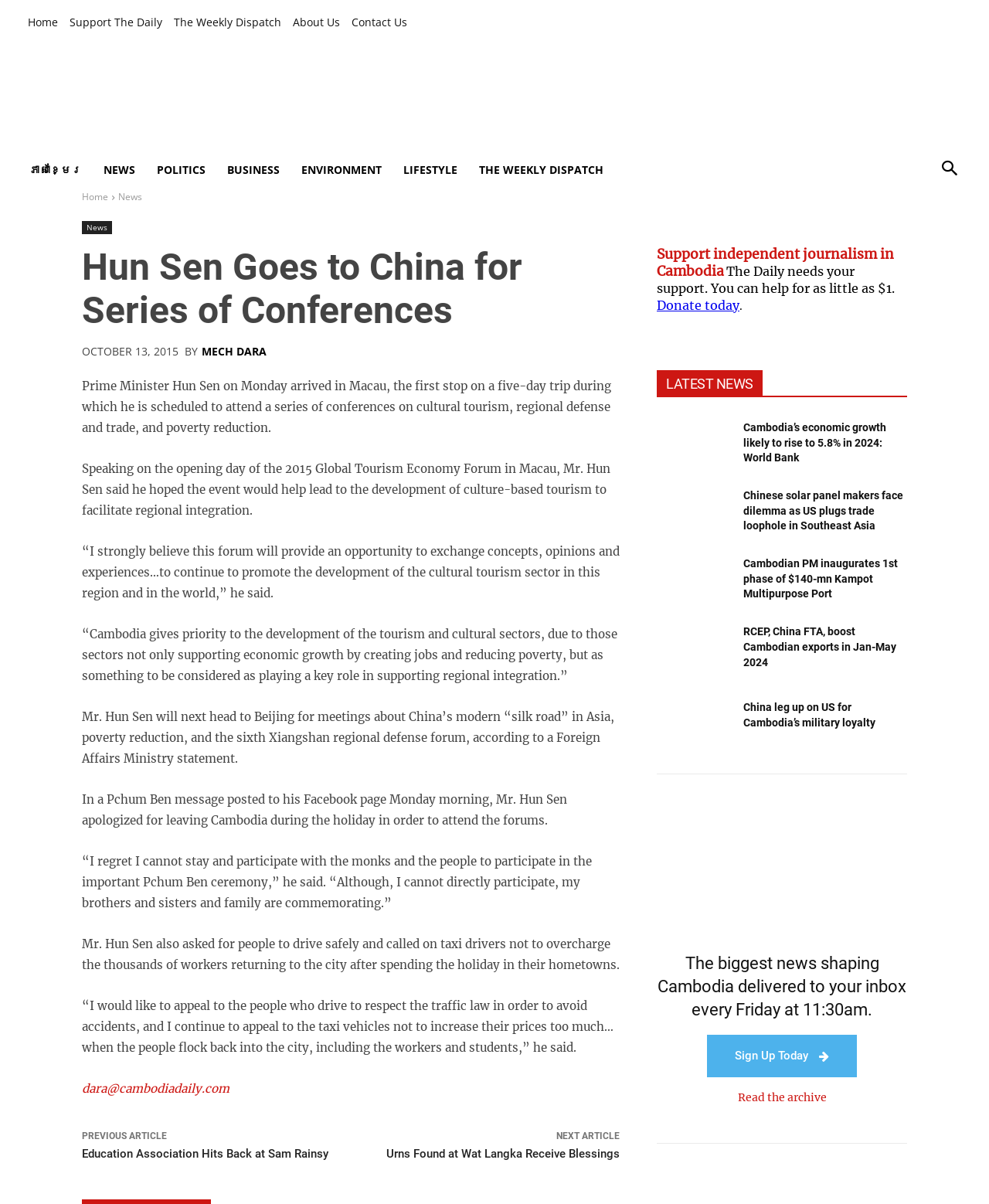What is the name of the author of the article?
Using the image as a reference, deliver a detailed and thorough answer to the question.

The article mentions 'BY MECH DARA' which indicates that the author of the article is MECH DARA.